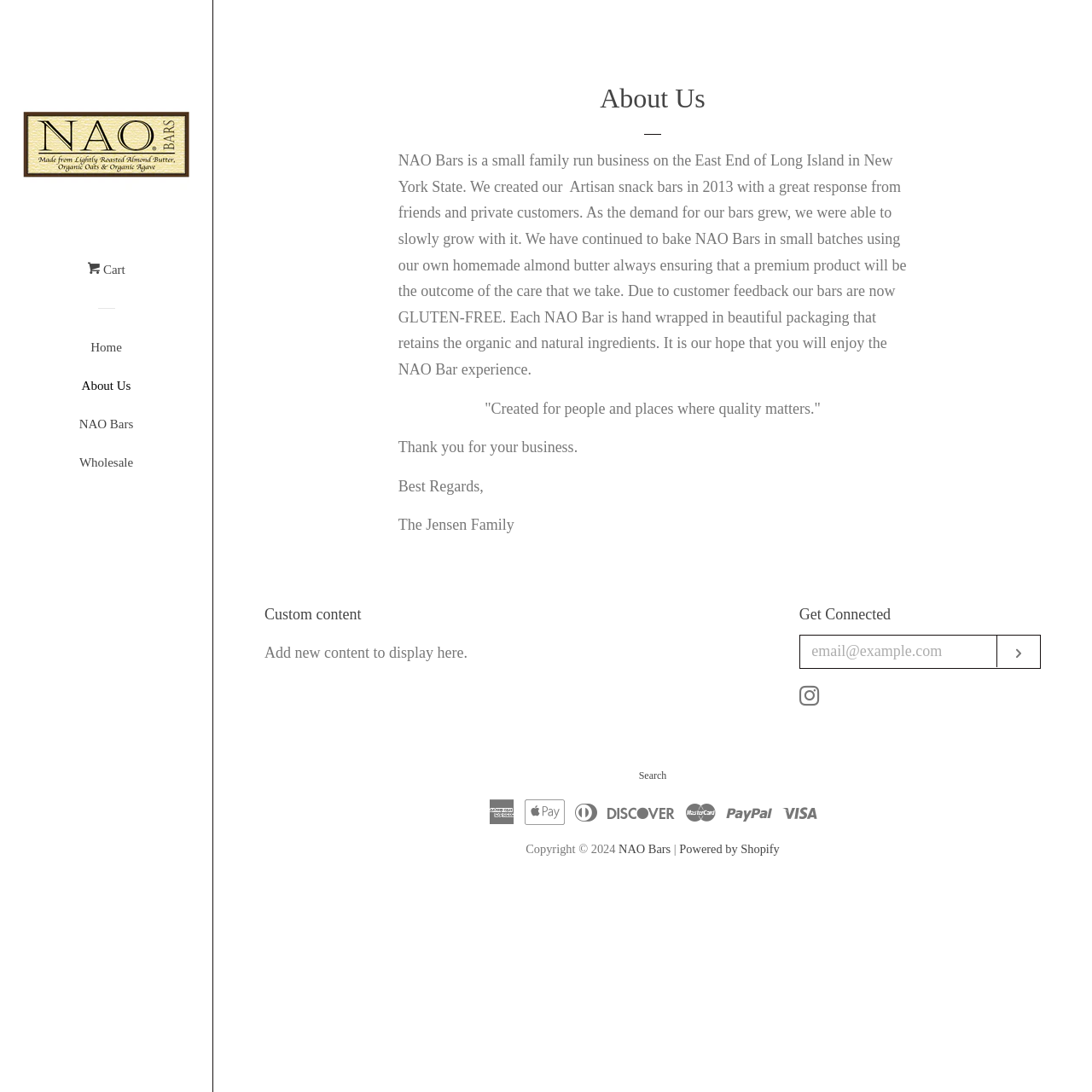What is the tone of the business?
Relying on the image, give a concise answer in one word or a brief phrase.

Personal